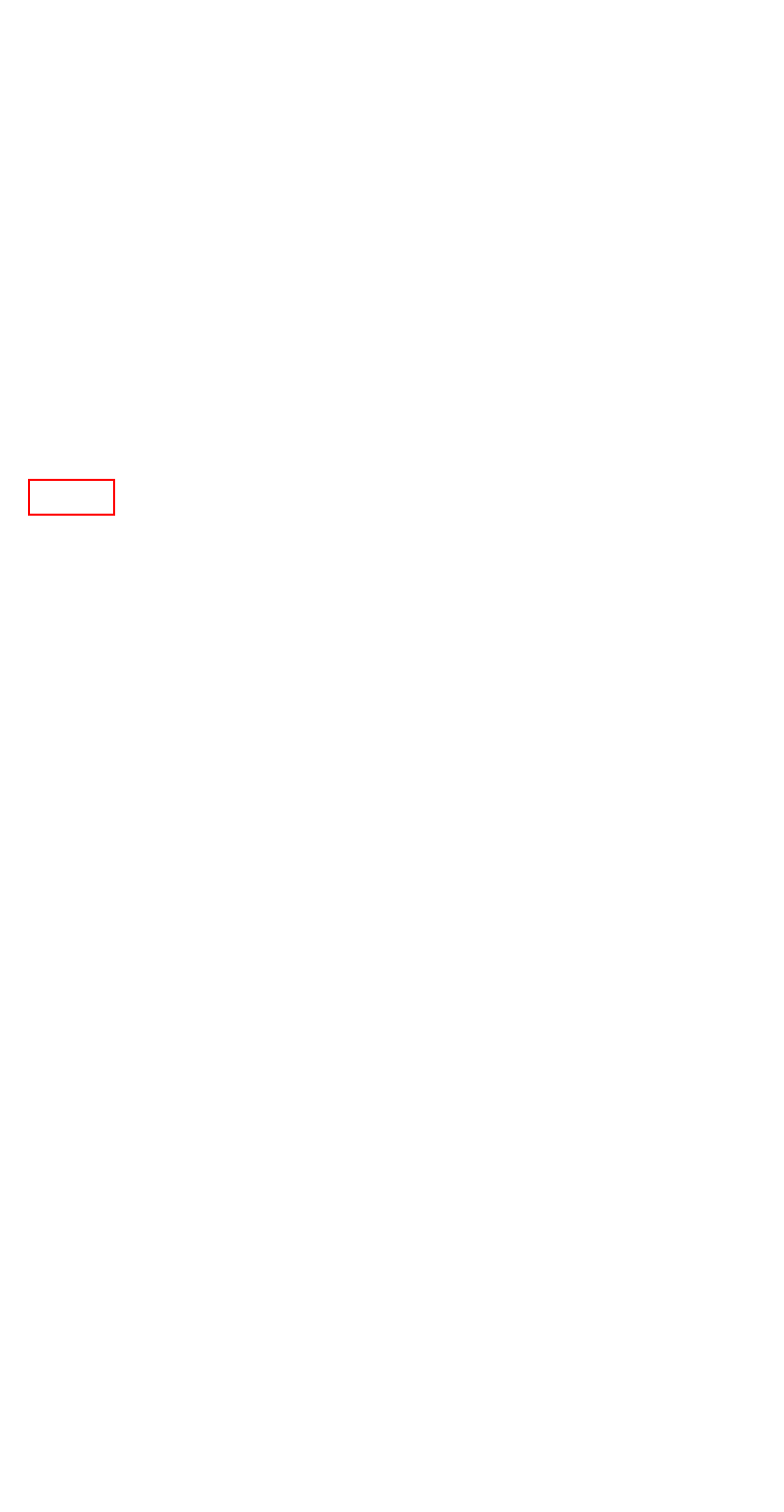You are given a webpage screenshot where a red bounding box highlights an element. Determine the most fitting webpage description for the new page that loads after clicking the element within the red bounding box. Here are the candidates:
A. Privacy Notice - FormsPal.com
B. Free PDF Converter | Convert Files to And from PDF Online
C. Other PDF Forms | FormsPal.com
D. Embed PDF ⇒ Solution to Embedding PDFs in HTML Web Pages
E. FormsPal Knowledge Base | US Laws and Documents Guidelines
F. DMCA IP Takedowns Policy | FormsPal
G. Free Legal Documents and Templates | FormsPal
H. Get Free Power of Attorney Forms | Fillable POA Templates

F